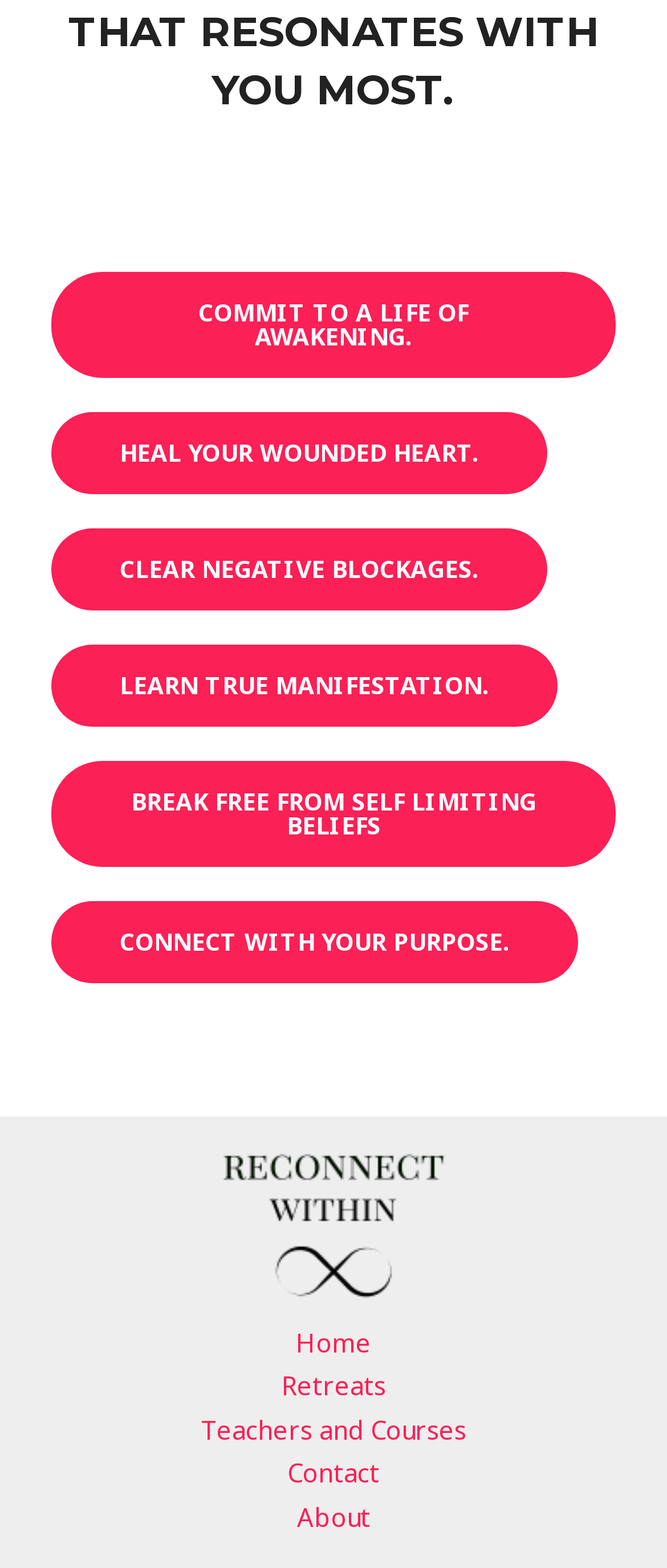Locate the coordinates of the bounding box for the clickable region that fulfills this instruction: "Go to the 'Contact' page".

None